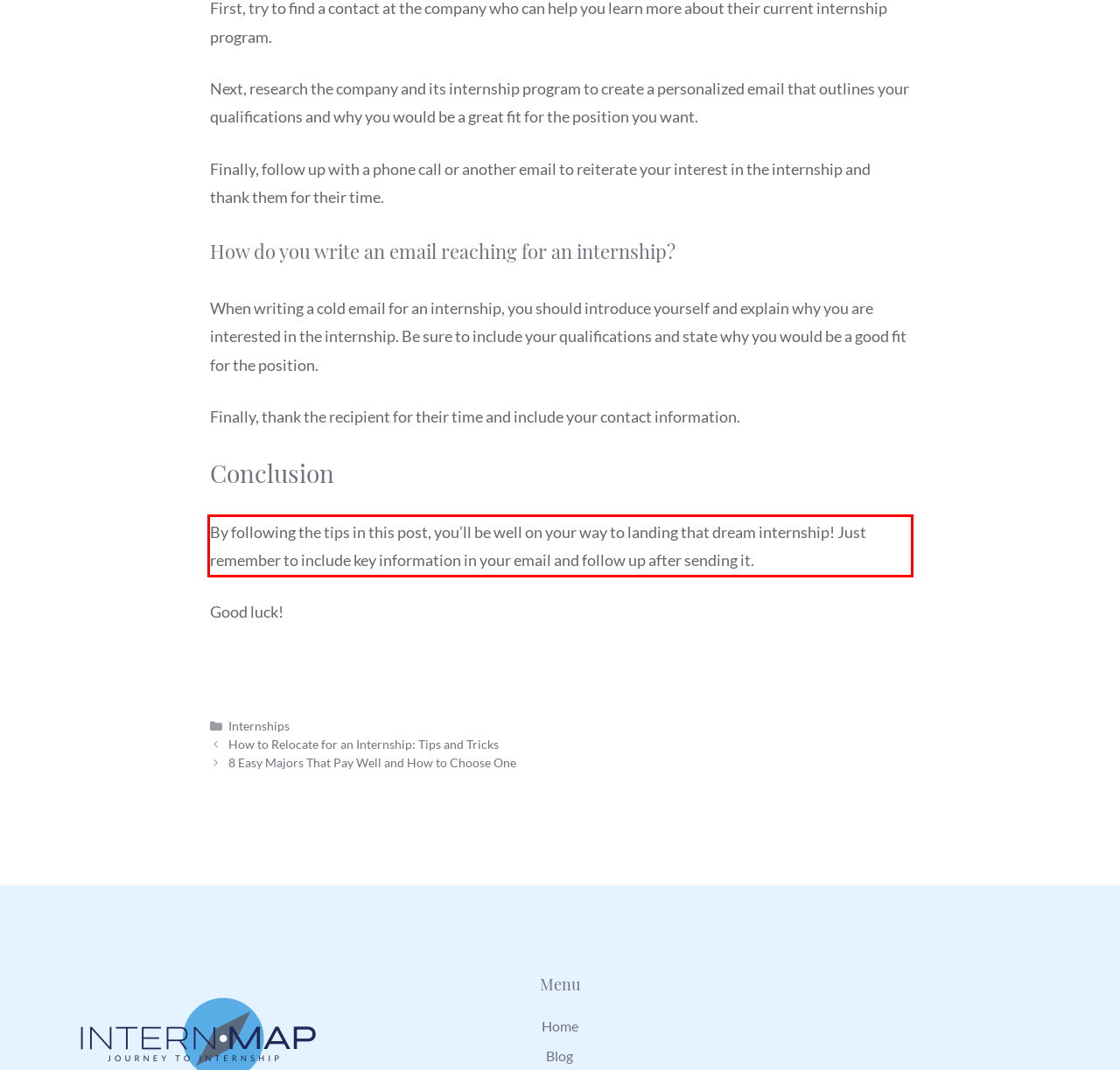Analyze the screenshot of a webpage where a red rectangle is bounding a UI element. Extract and generate the text content within this red bounding box.

By following the tips in this post, you’ll be well on your way to landing that dream internship! Just remember to include key information in your email and follow up after sending it.